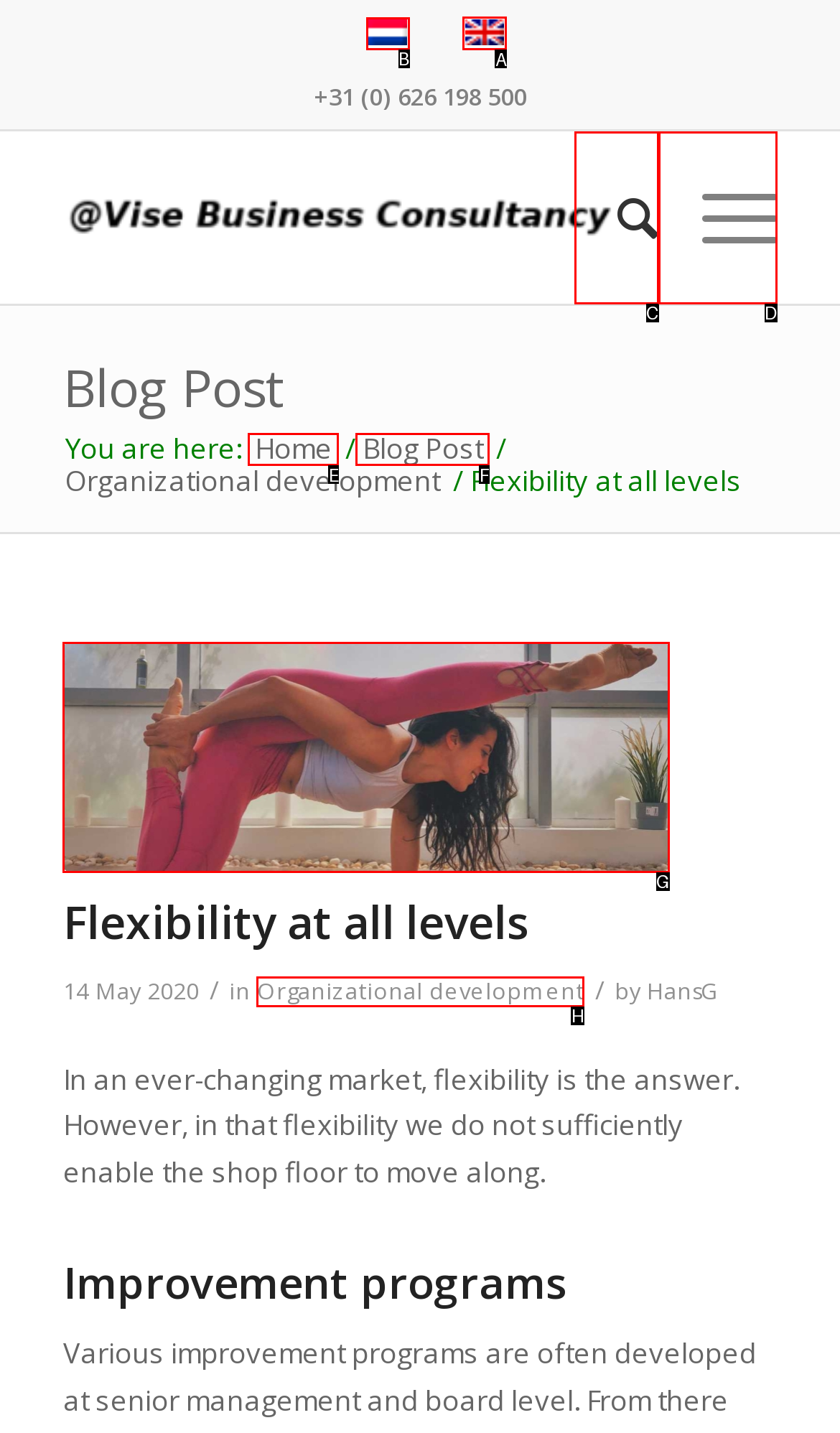What is the letter of the UI element you should click to Search for something? Provide the letter directly.

None